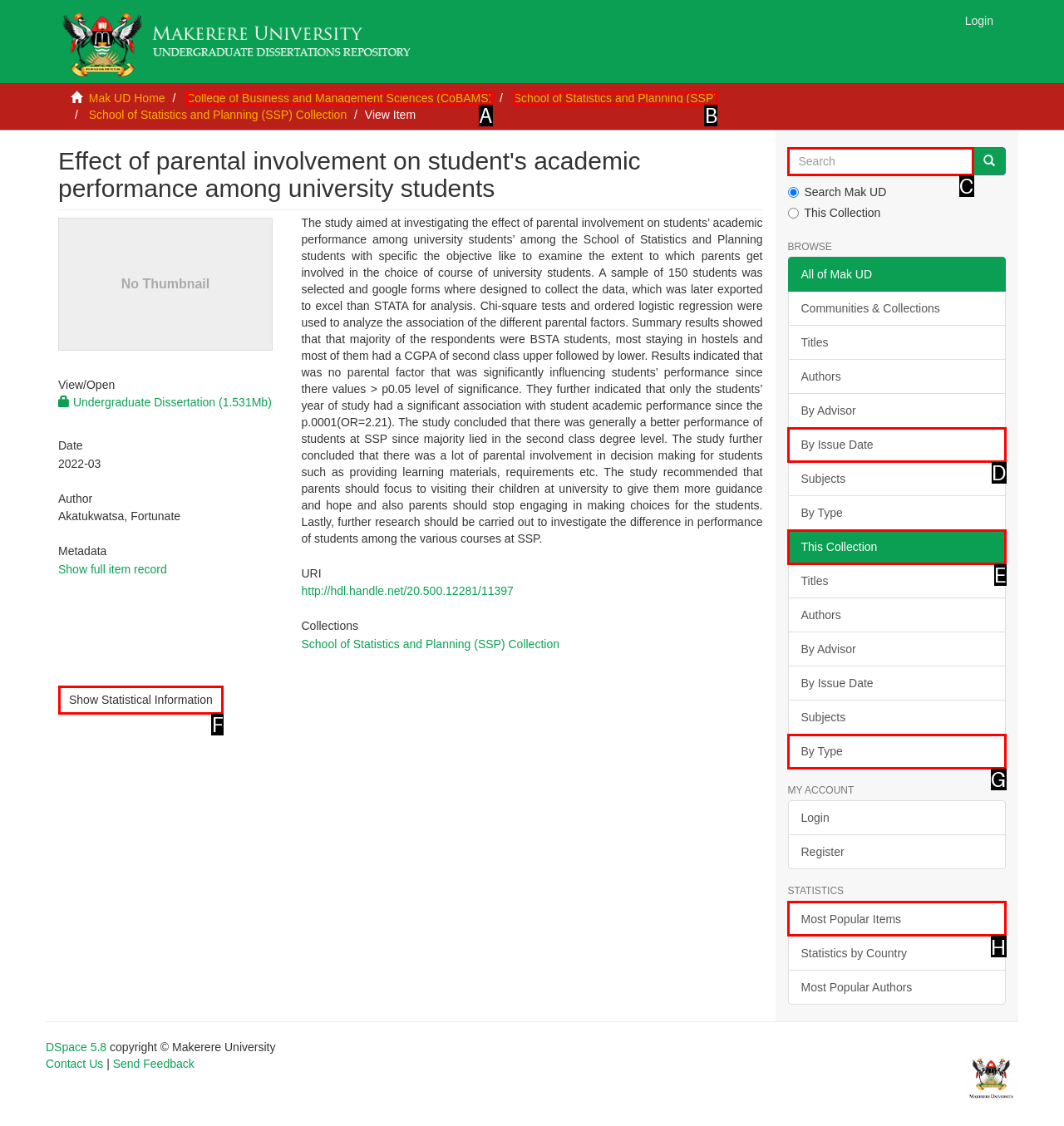Choose the HTML element you need to click to achieve the following task: View statistical information
Respond with the letter of the selected option from the given choices directly.

F